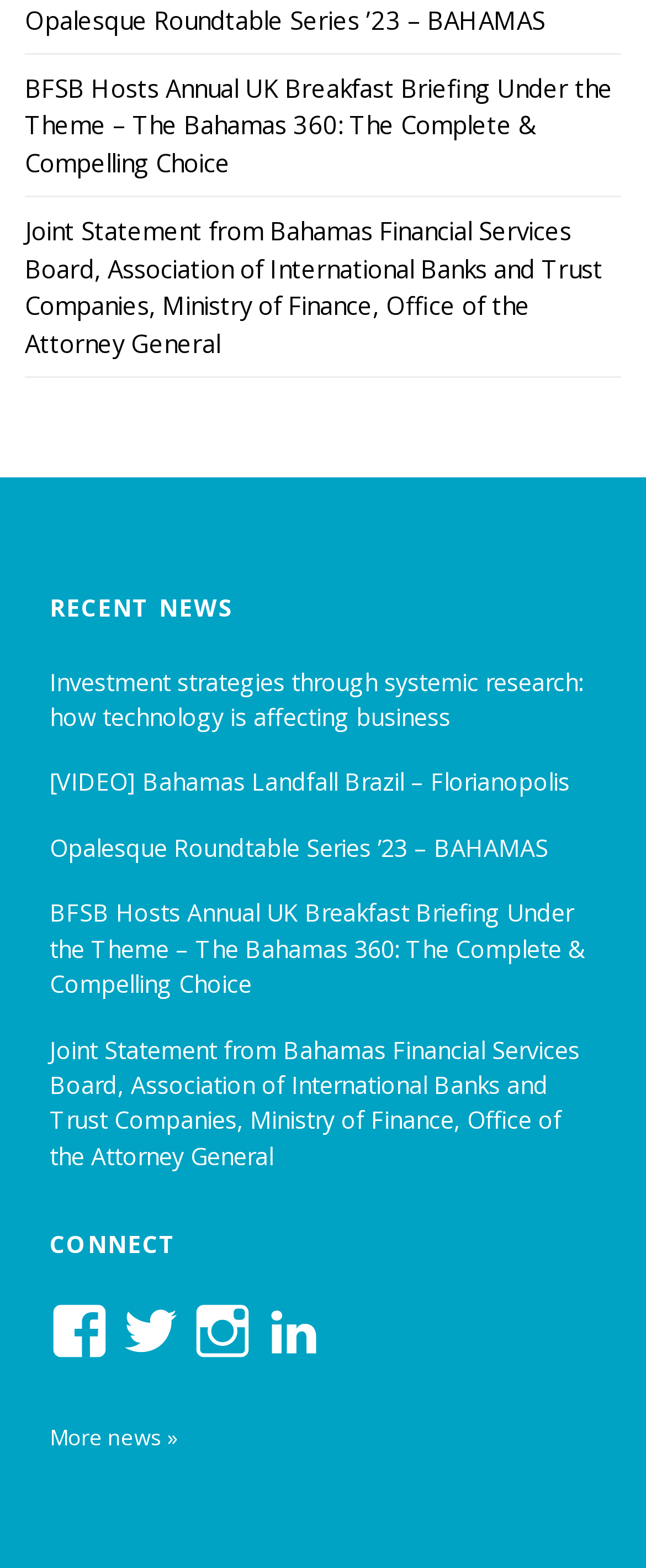Using the description: "More news »", identify the bounding box of the corresponding UI element in the screenshot.

[0.077, 0.907, 0.274, 0.926]